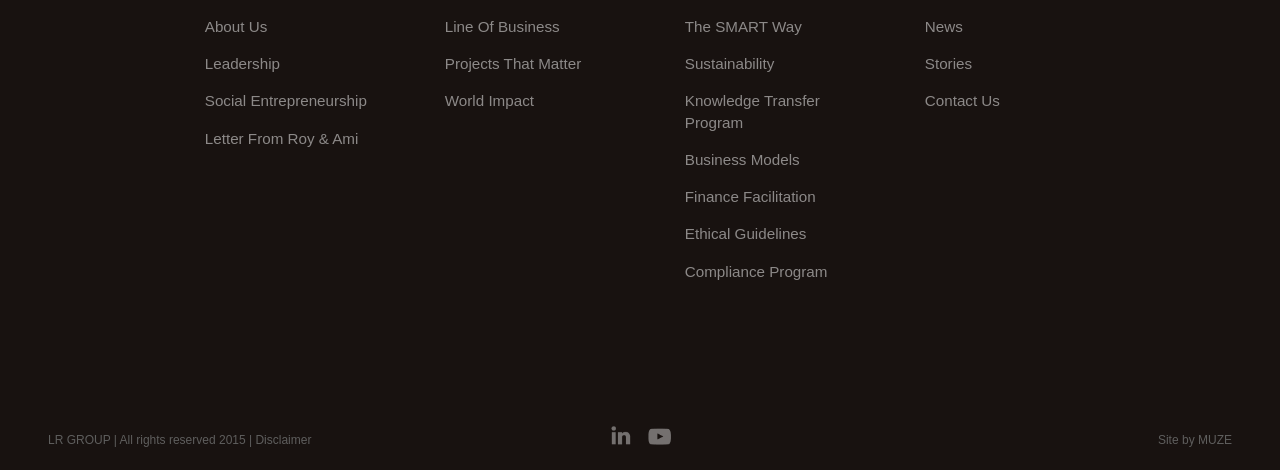What is the name of the organization?
Carefully analyze the image and provide a thorough answer to the question.

The name of the organization can be found at the bottom of the webpage, where it says 'LR GROUP | All rights reserved 2015 |'.